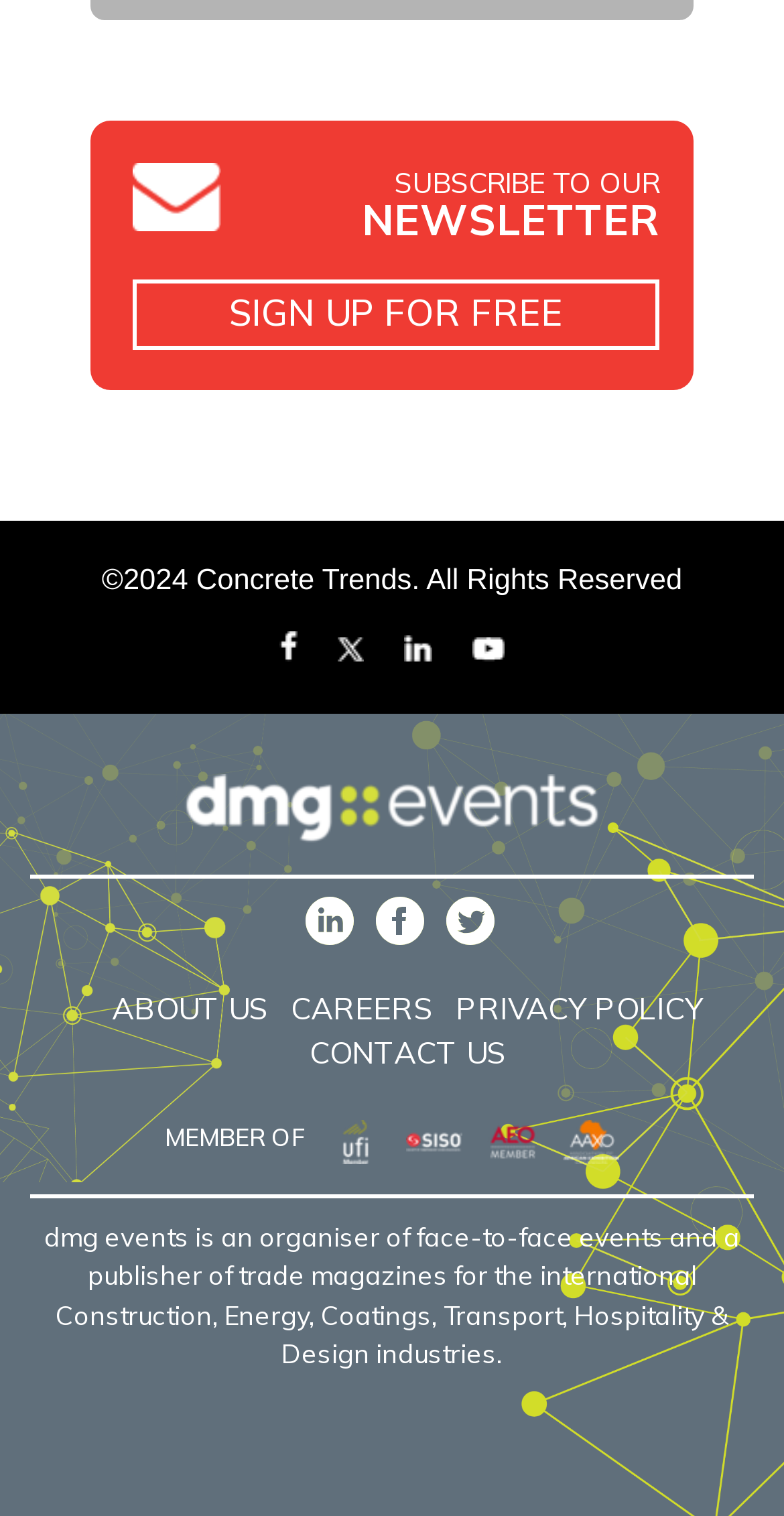Extract the bounding box coordinates of the UI element described: "ABOUT US". Provide the coordinates in the format [left, top, right, bottom] with values ranging from 0 to 1.

[0.142, 0.651, 0.34, 0.681]